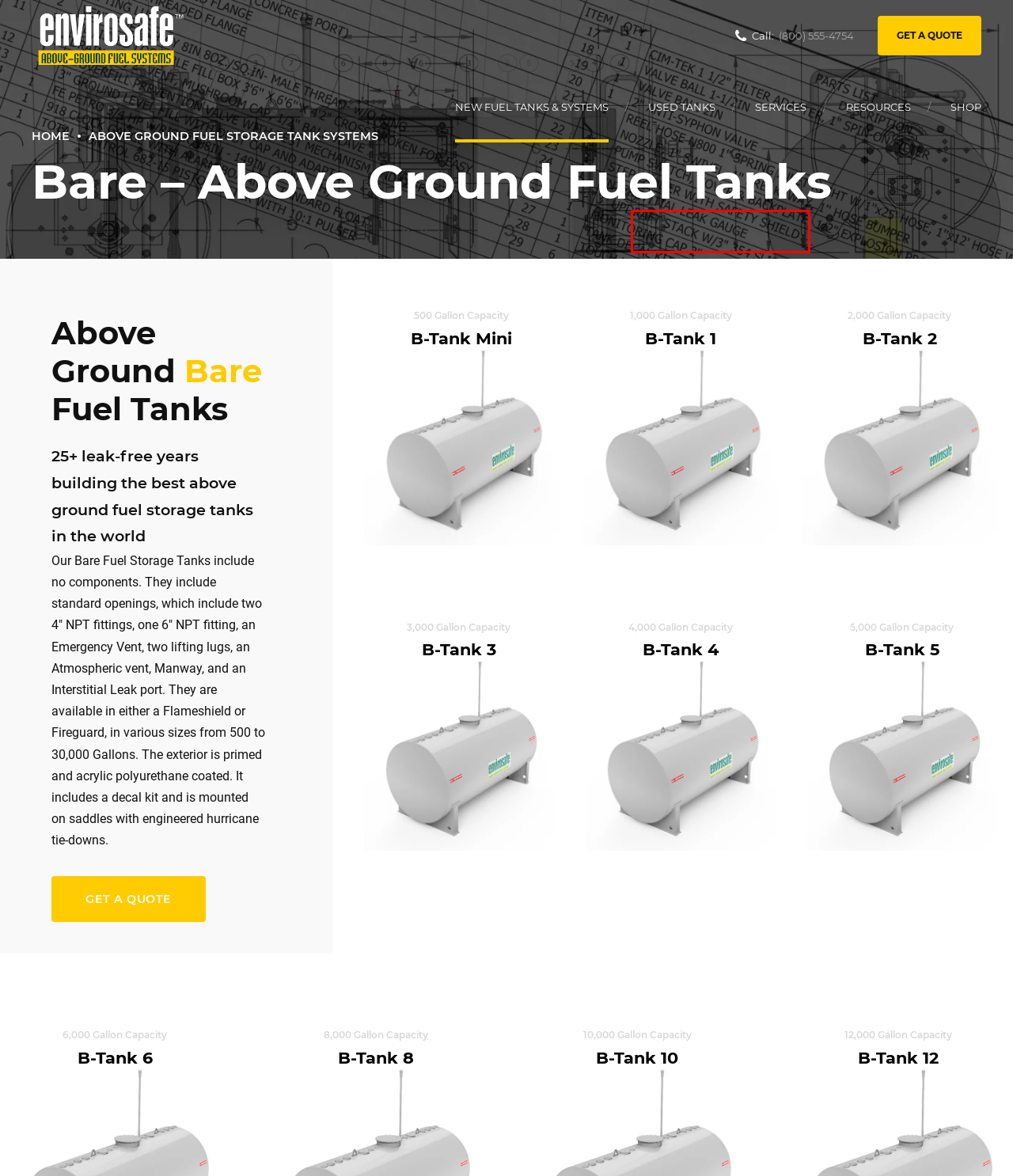You have been given a screenshot of a webpage, where a red bounding box surrounds a UI element. Identify the best matching webpage description for the page that loads after the element in the bounding box is clicked. Options include:
A. Towing Companies: Why Bulk Fuel Storage Works
B. DEF Tanks & Equiptment Archives | Envirosafe Tanks
C. Above Ground Fuel Storage Services
D. Turn-Key Above-ground Fuel Storage Tank Systems for Farms
E. Envirosafe Boxes | Above Ground Fuel Storage Tank Stand Alone Boxes
F. Shop | Envirosafe Tanks
G. Diesel Fuel Storage Tanks | Oil Gasoline Diesel
H. Portable Fuel Storage Tanks & Turn-key Systems | Fireguard® (UL2085) 500 Gallon Fuel Storage Tank

F